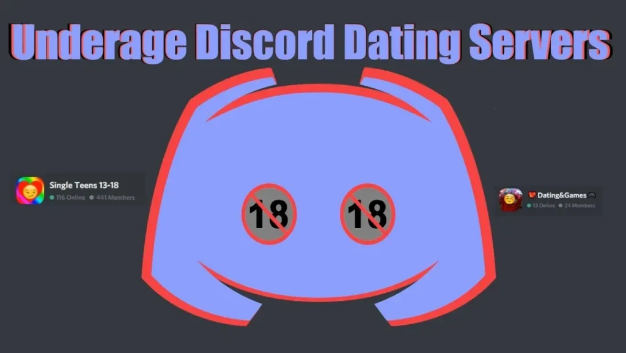What is the total number of members in the 'Single Teens 13-18' server?
Look at the image and provide a short answer using one word or a phrase.

461